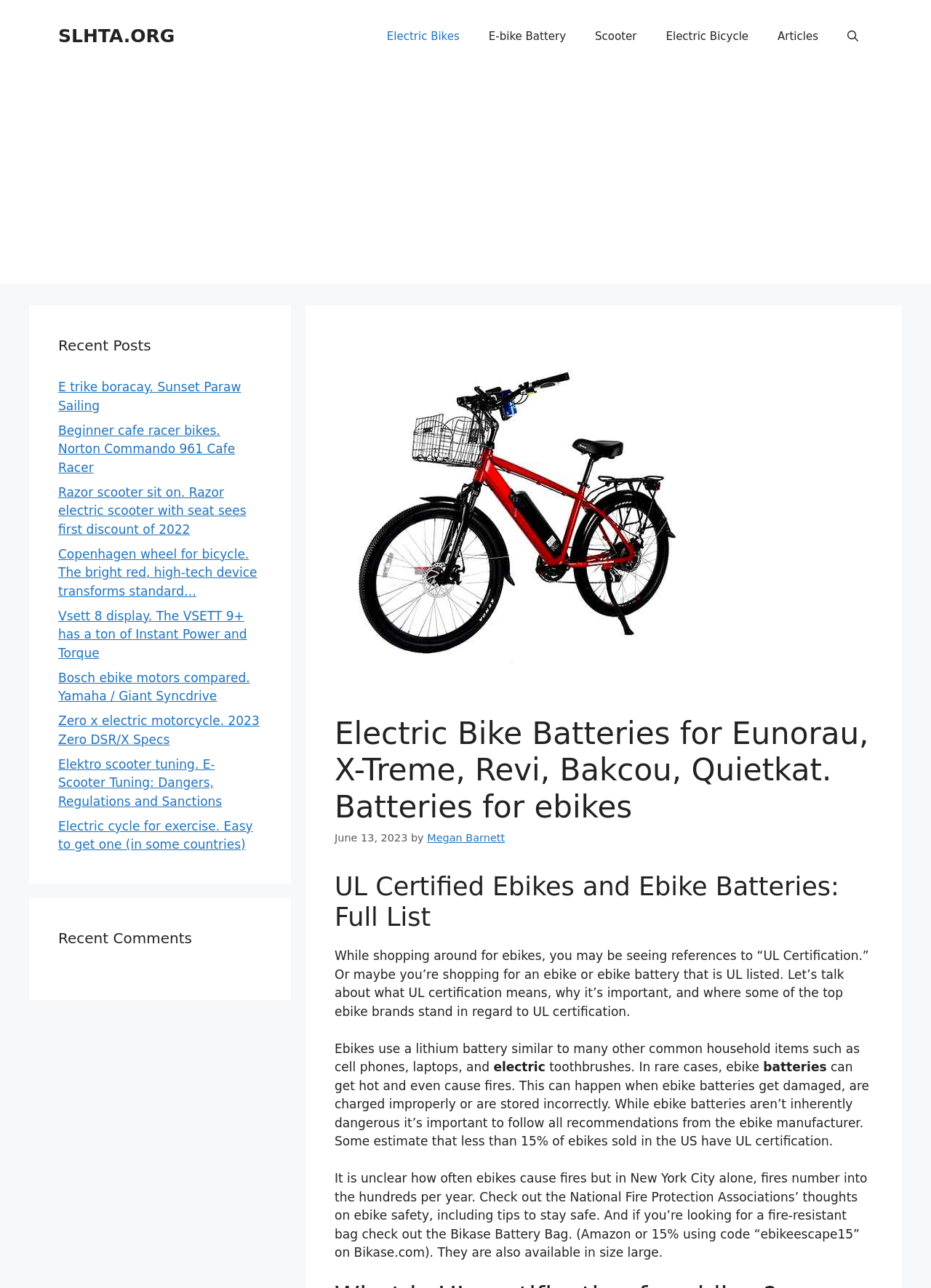What is the name of the author of the article?
Based on the visual, give a brief answer using one word or a short phrase.

Megan Barnett